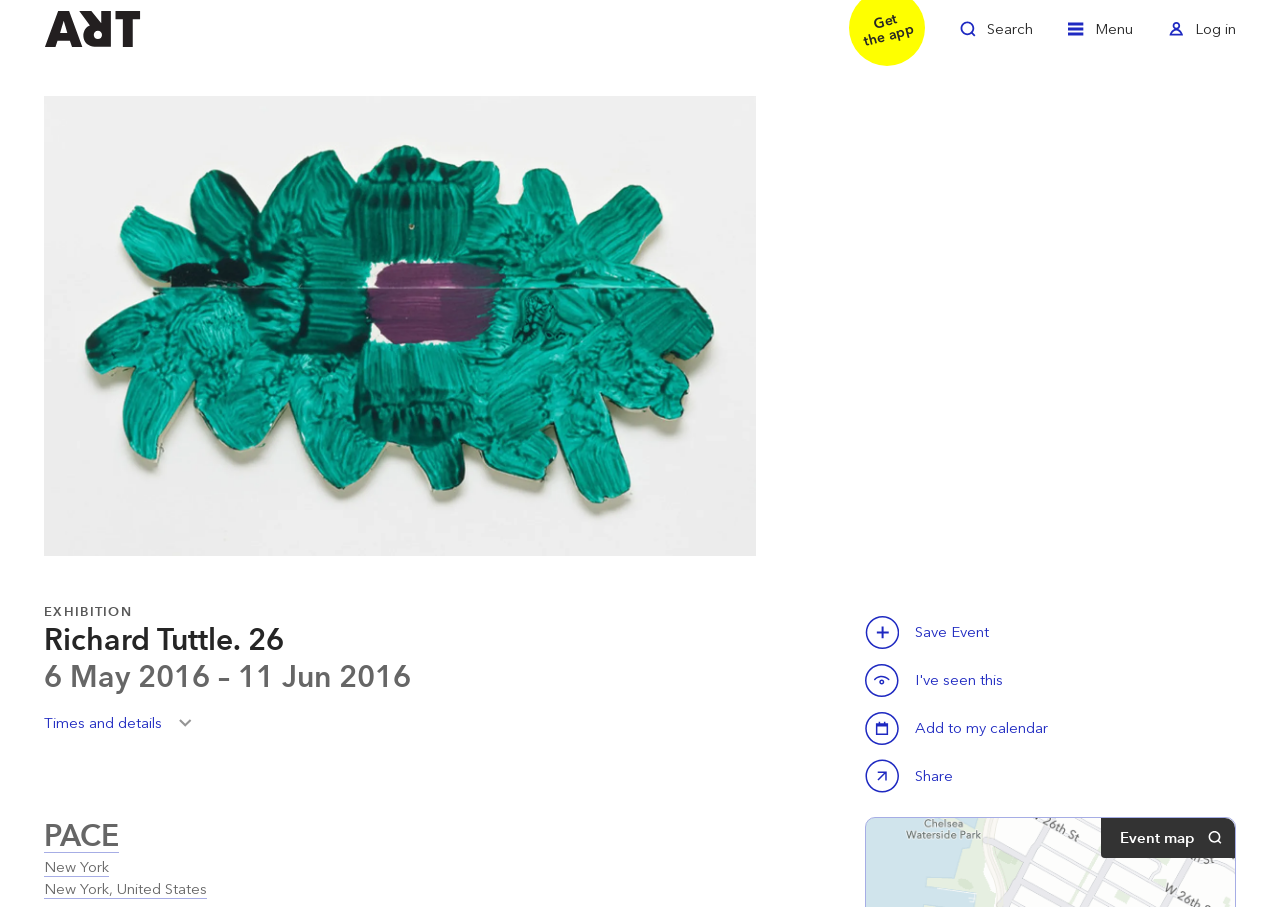Find and provide the bounding box coordinates for the UI element described here: "April 2017". The coordinates should be given as four float numbers between 0 and 1: [left, top, right, bottom].

None